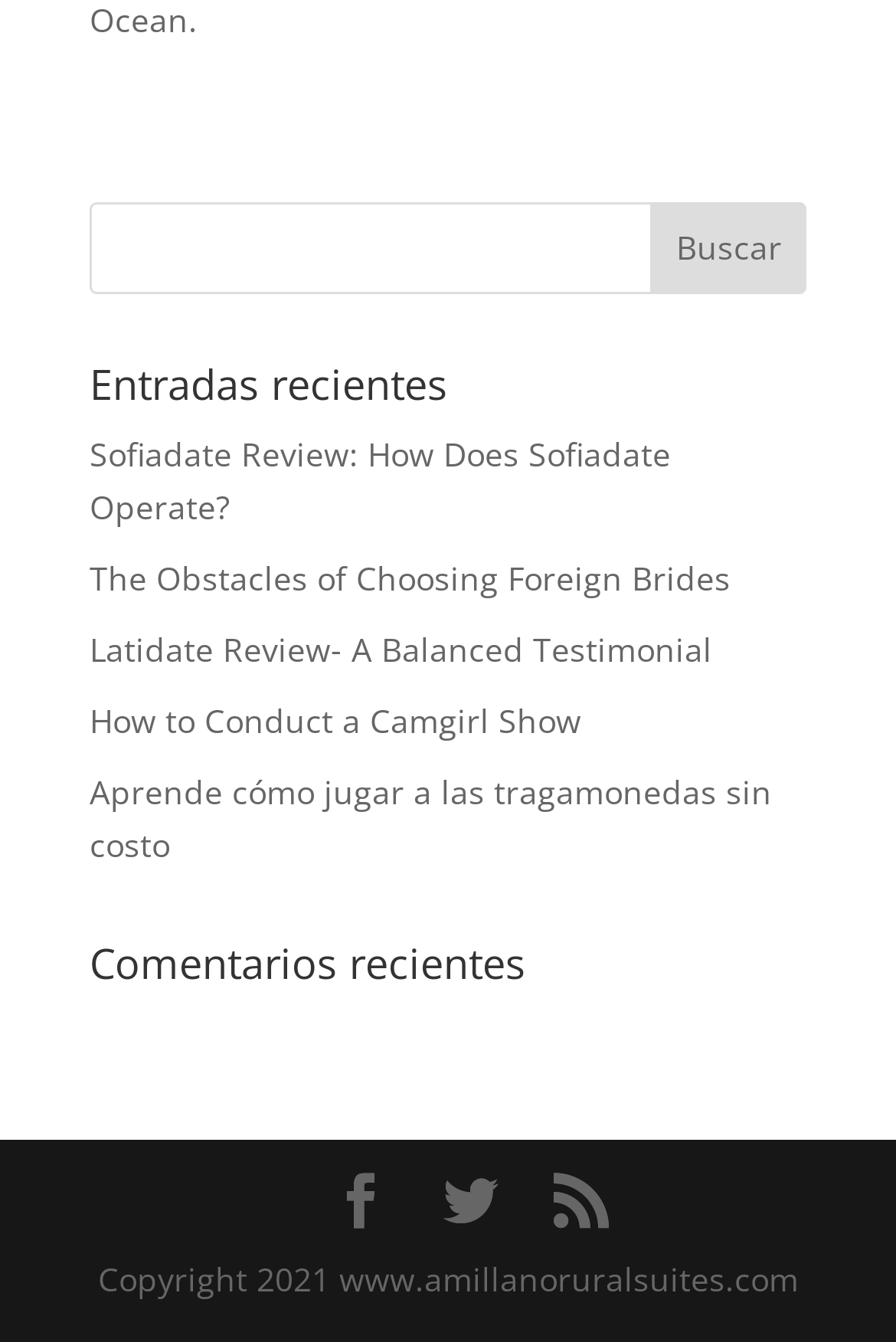Based on what you see in the screenshot, provide a thorough answer to this question: What is the purpose of the textbox?

The textbox is located next to the 'Buscar' button, which is Spanish for 'Search'. This suggests that the textbox is used to input search queries, and the button is used to submit the search request.